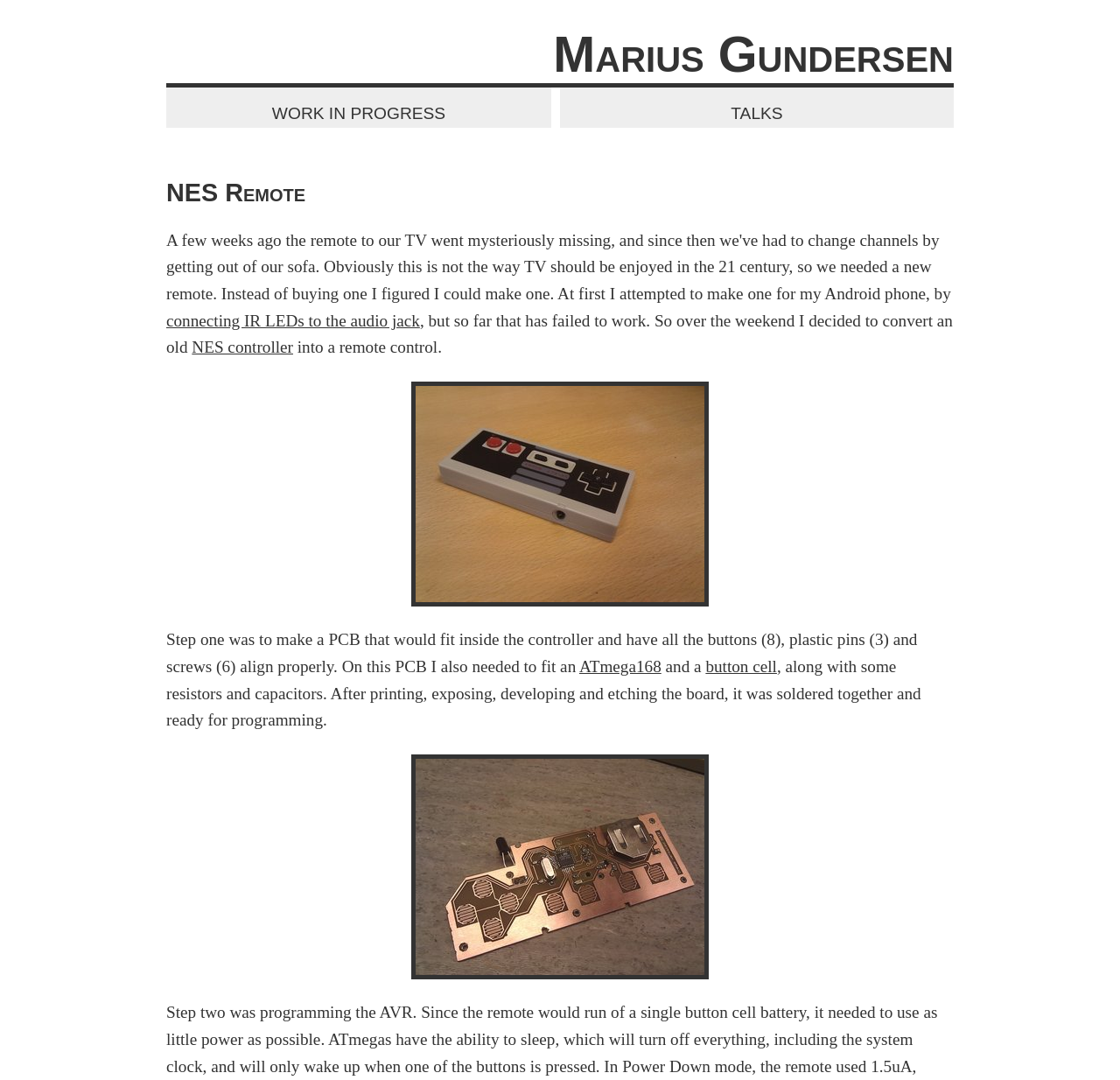Please provide a detailed answer to the question below by examining the image:
What is the microcontroller used in the project?

The text on the webpage mentions that the person used an ATmega168 microcontroller in the project, which is a crucial component of the NES Remote.